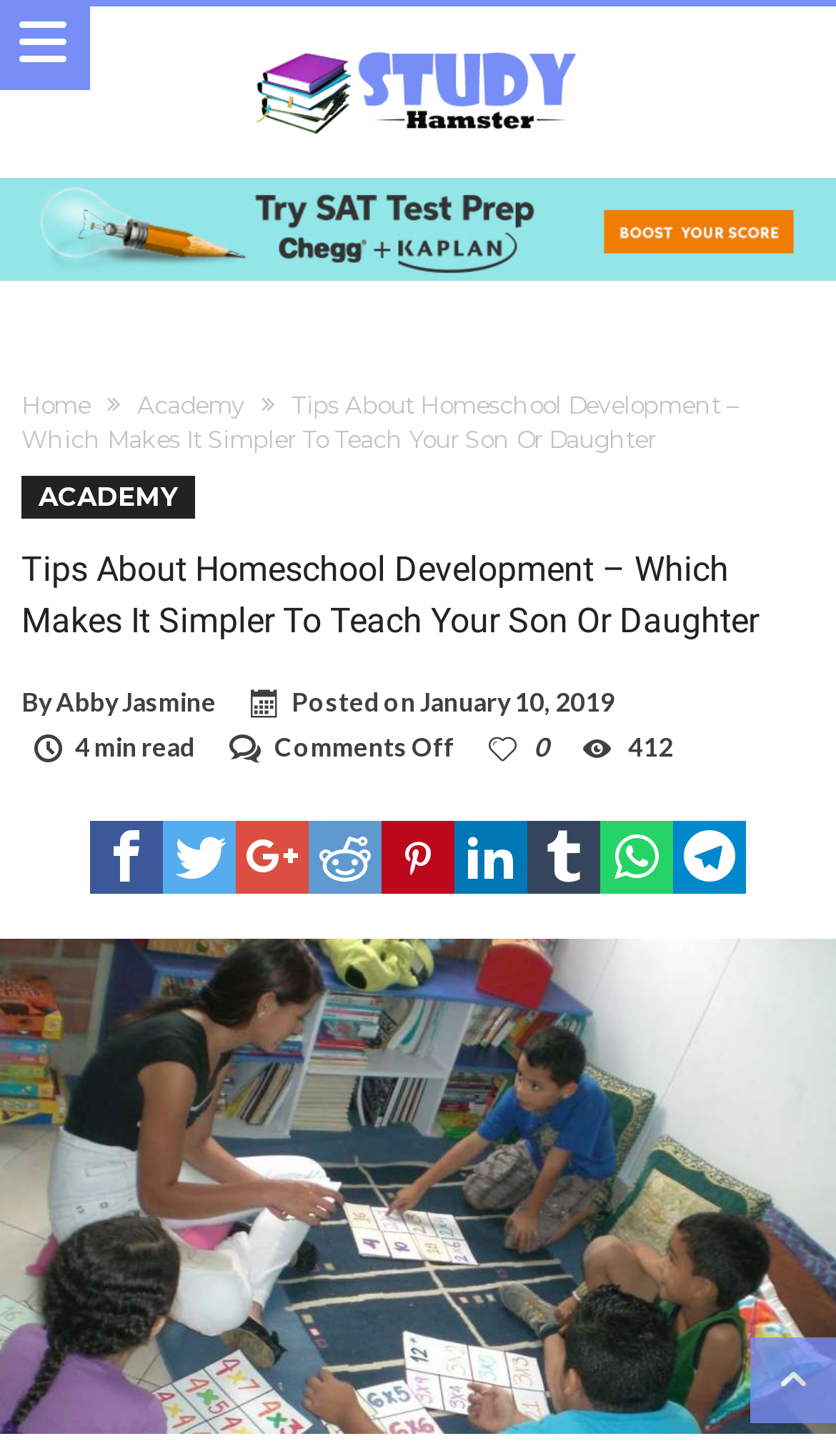Offer a detailed explanation of the webpage layout and contents.

This webpage is about homeschool development, specifically providing tips on how to make it simpler to teach your child. At the top of the page, there is a heading that reads "Study Hamster – Student-Teacher Relationship Advice" with a link and an image below it. 

Below the heading, there are three links: "Home", "Academy", and the title of the article "Tips About Homeschool Development – Which Makes It Simpler To Teach Your Son Or Daughter". The article title is also a heading and has a subheading that includes the author's name, "Abby Jasmine", the date "January 10, 2019", and the estimated reading time "4 min read". 

To the right of the subheading, there are several social media links to share the article, including Facebook, Twitter, Google+, Reddit, Pinterest, Linkedin, Tumblr, and two unknown platforms. Below these links, there is a section with the article's content, which is not described in the accessibility tree. 

At the very bottom of the page, there is a "Go Top" button.